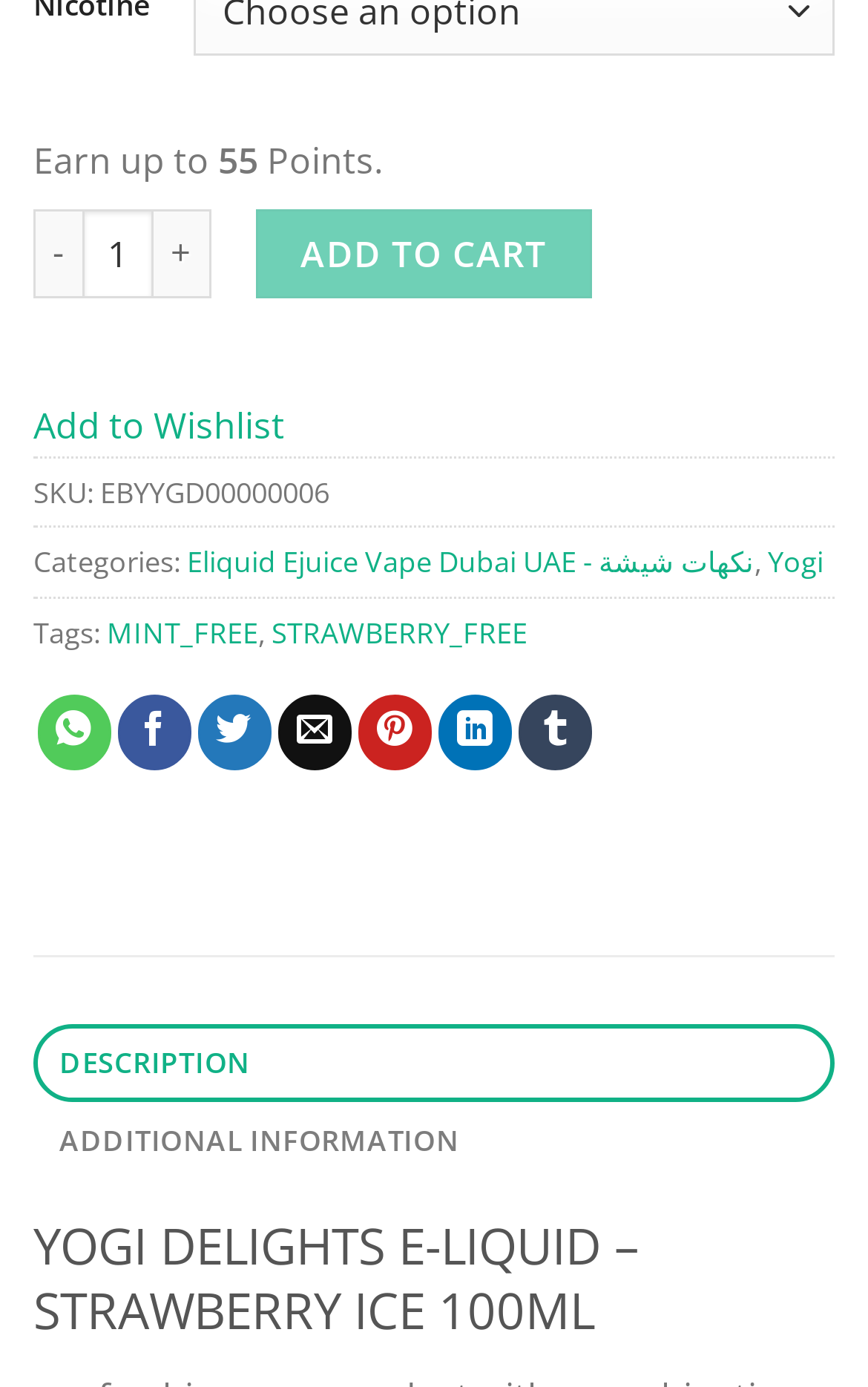Given the webpage screenshot, identify the bounding box of the UI element that matches this description: "Add to cart".

[0.295, 0.151, 0.681, 0.216]